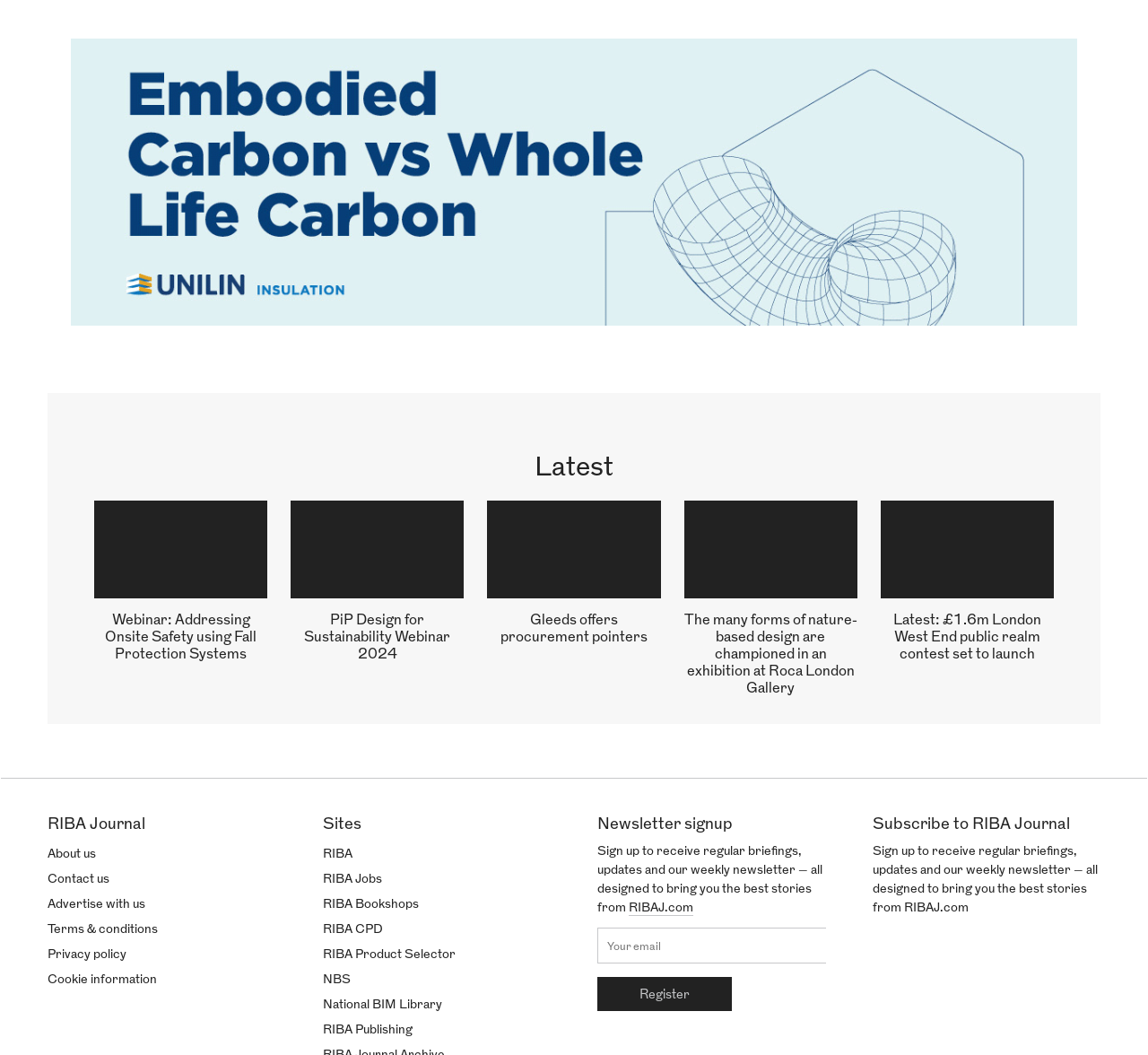Please locate the bounding box coordinates of the element's region that needs to be clicked to follow the instruction: "Click the Send button". The bounding box coordinates should be provided as four float numbers between 0 and 1, i.e., [left, top, right, bottom].

None